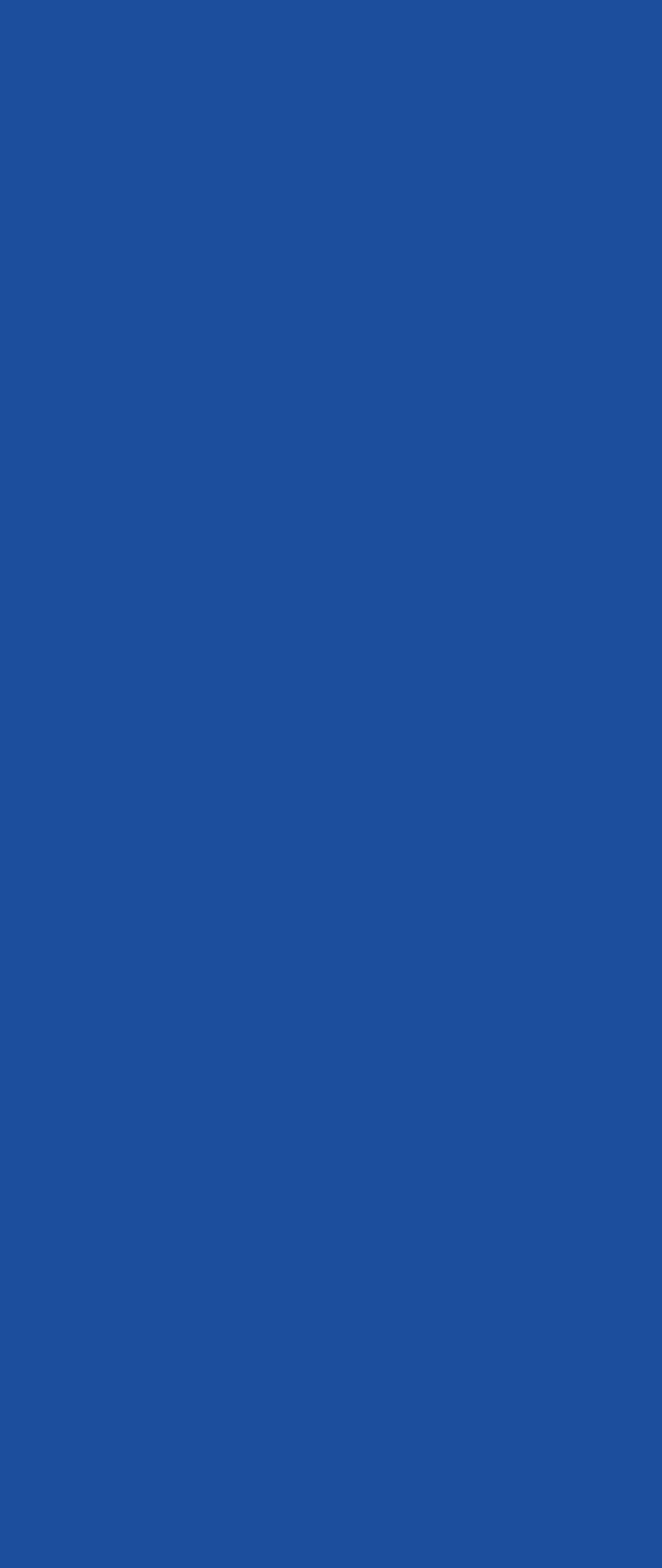Extract the bounding box coordinates for the UI element described by the text: "Donate". The coordinates should be in the form of [left, top, right, bottom] with values between 0 and 1.

[0.0, 0.355, 0.3, 0.384]